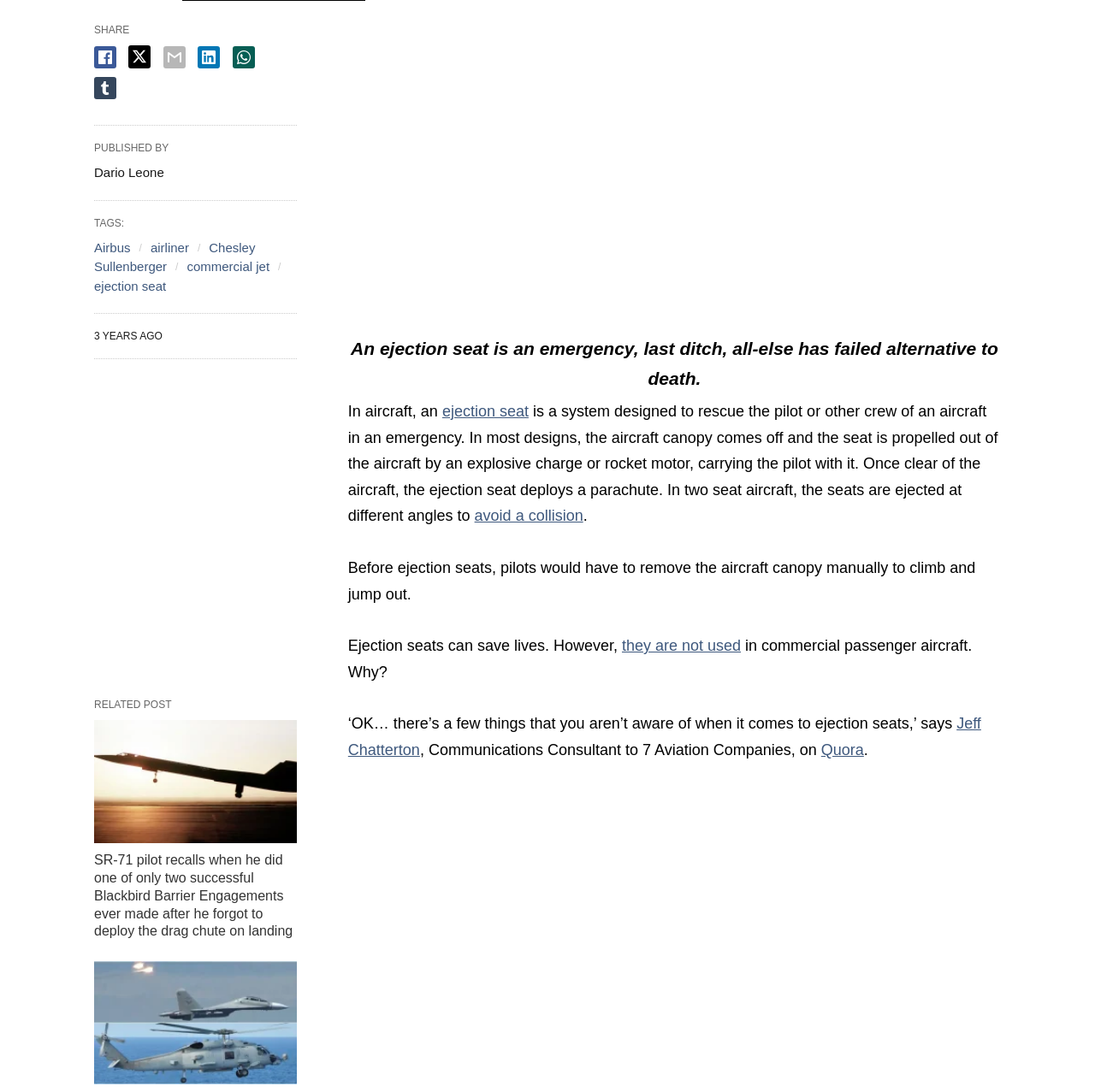Please locate the UI element described by "Quora" and provide its bounding box coordinates.

[0.75, 0.679, 0.789, 0.695]